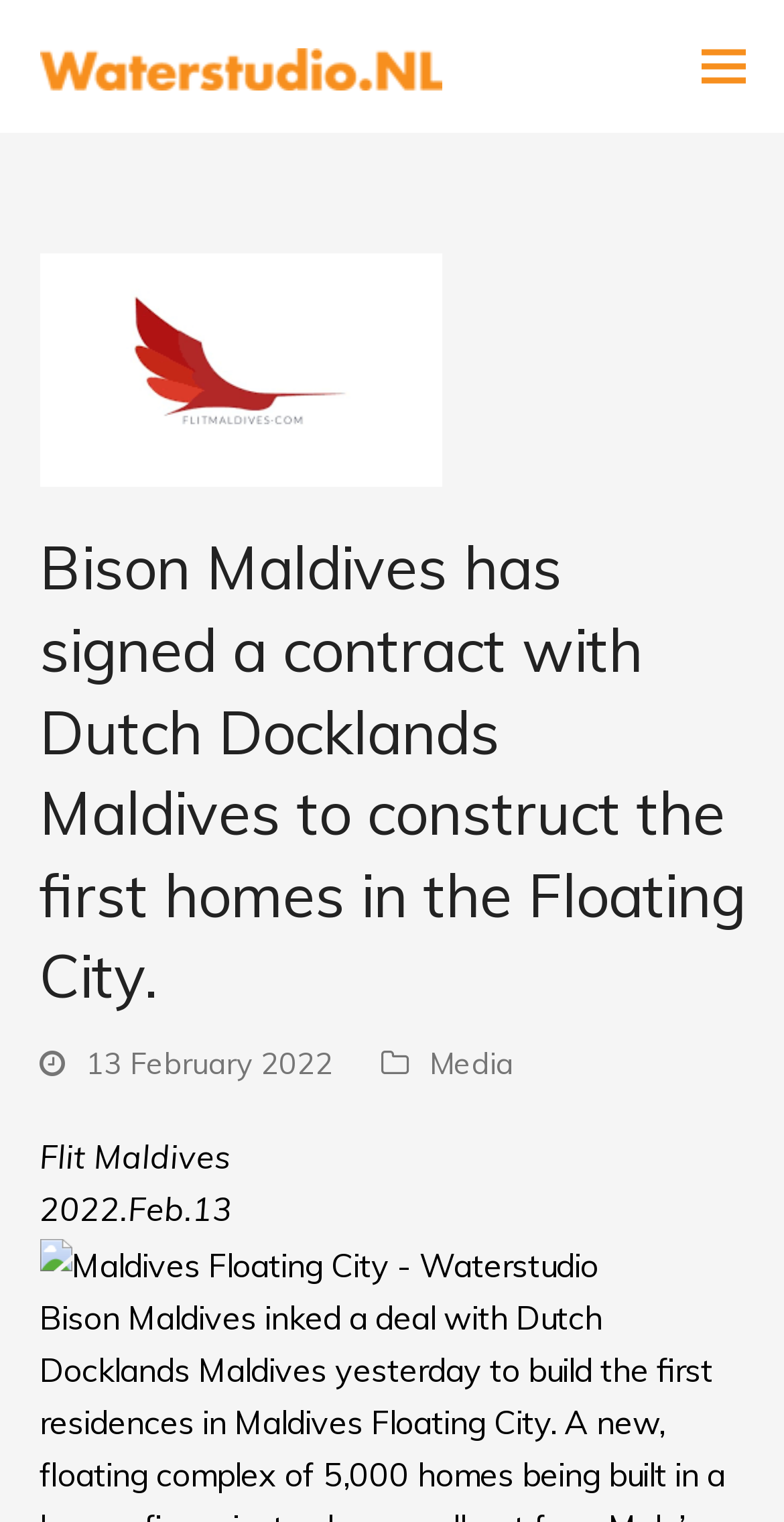Answer this question using a single word or a brief phrase:
What is the purpose of the button at the top right corner?

Toggle mobile menu